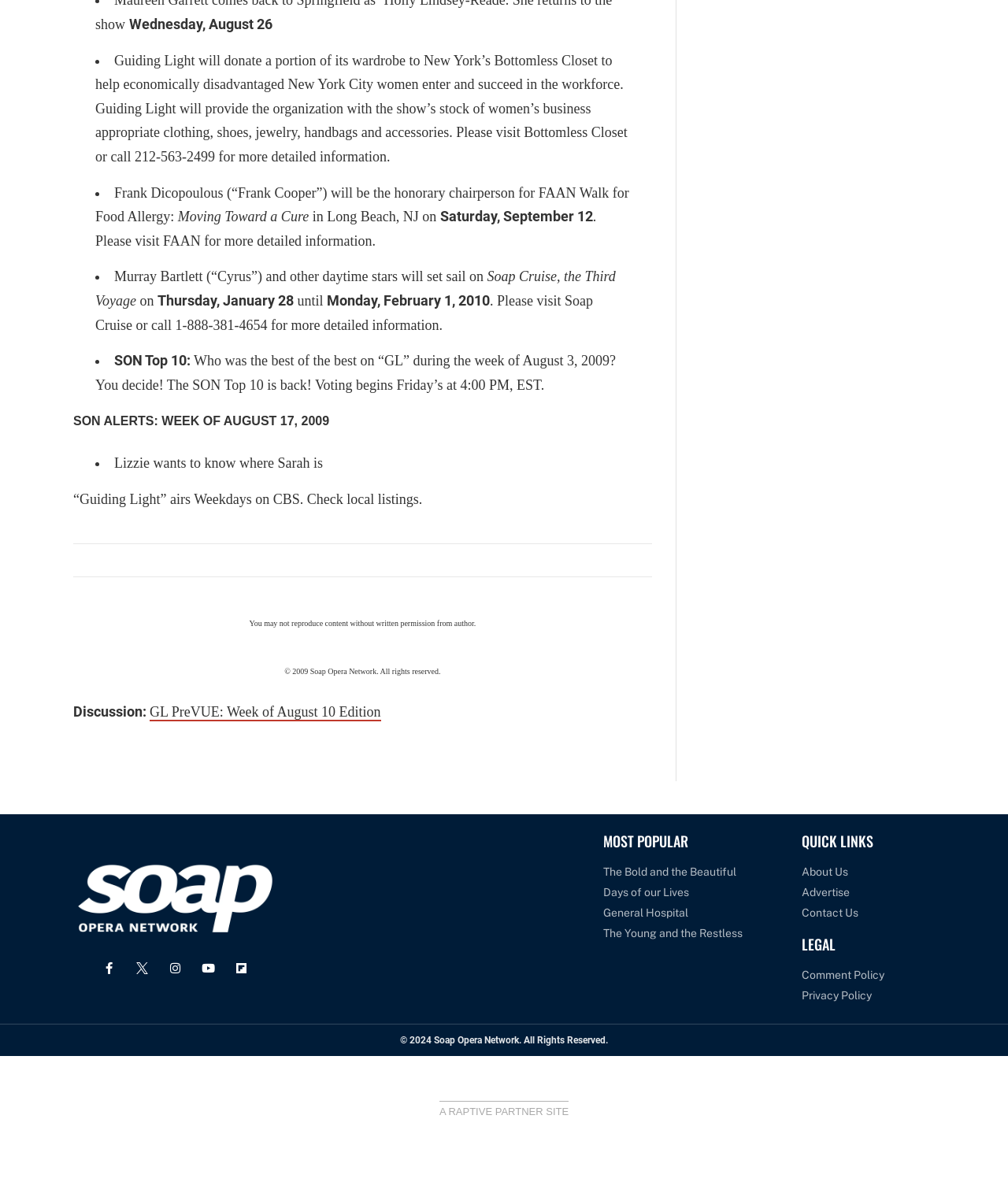Using the given element description, provide the bounding box coordinates (top-left x, top-left y, bottom-right x, bottom-right y) for the corresponding UI element in the screenshot: X (Twitter)

[0.128, 0.808, 0.154, 0.83]